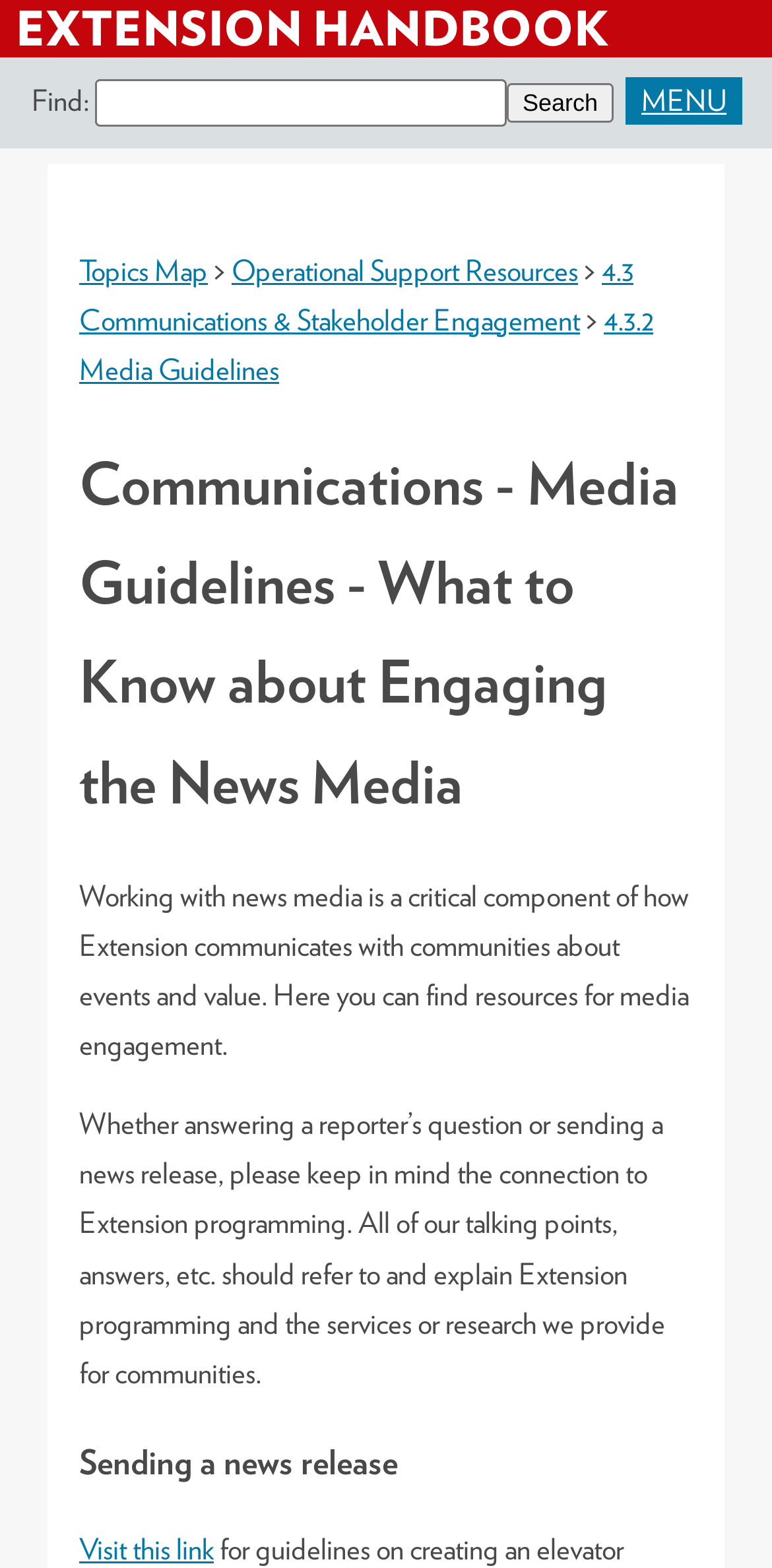Identify the bounding box for the UI element that is described as follows: "4.3.2 Media Guidelines".

[0.103, 0.193, 0.846, 0.247]